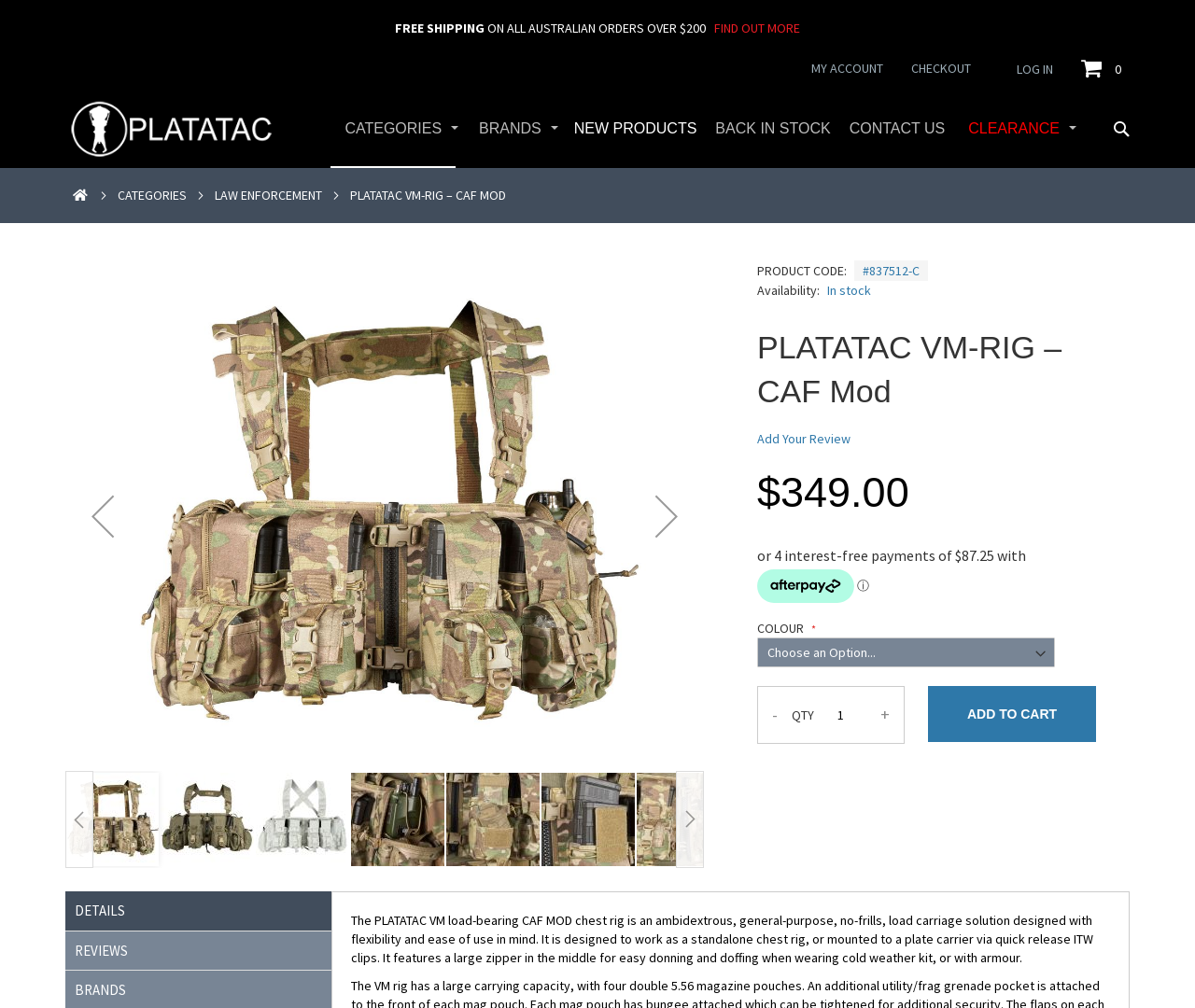Given the element description Brands, identify the bounding box coordinates for the UI element on the webpage screenshot. The format should be (top-left x, top-left y, bottom-right x, bottom-right y), with values between 0 and 1.

[0.434, 0.091, 0.504, 0.166]